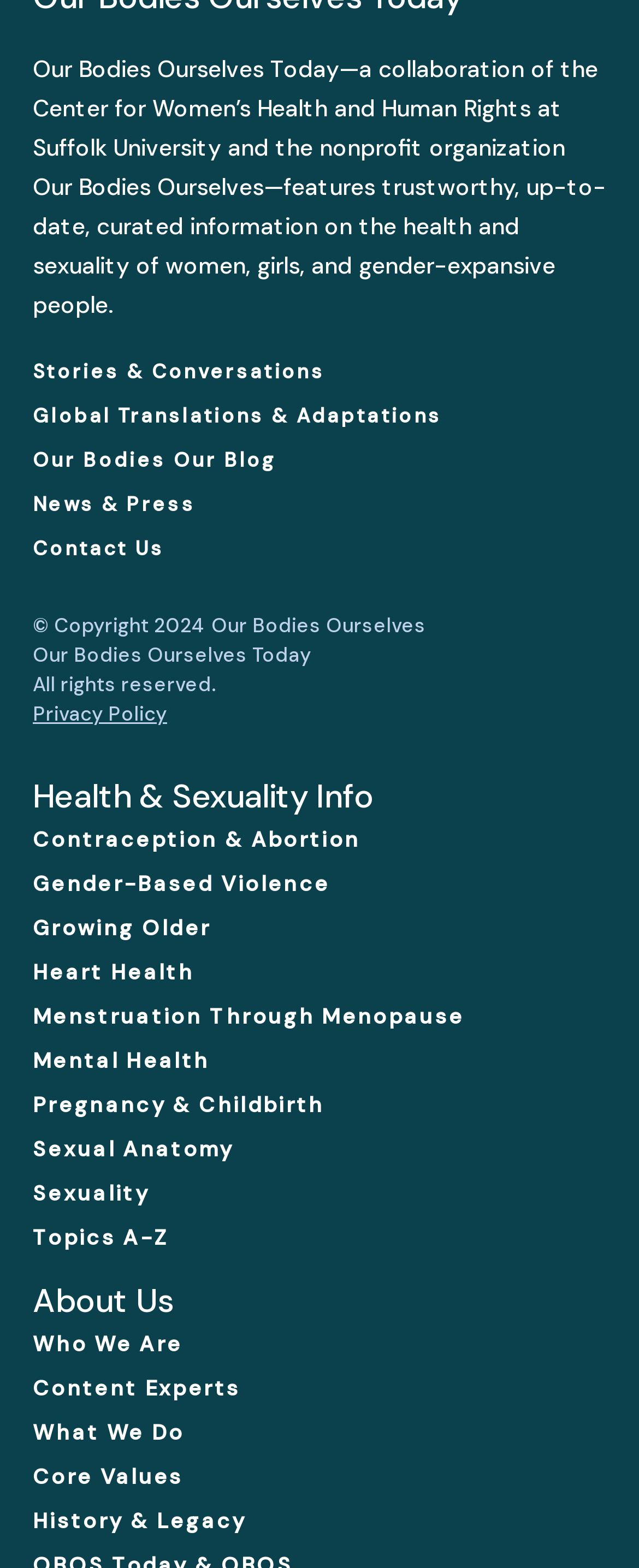What is the name of the organization behind this website?
Using the details shown in the screenshot, provide a comprehensive answer to the question.

The name of the organization can be found in the static text element at the top of the webpage, which reads 'Our Bodies Ourselves Today—a collaboration of the Center for Women’s Health and Human Rights at Suffolk University and the nonprofit organization Our Bodies Ourselves—features trustworthy, up-to-date, curated information on the health and sexuality of women, girls, and gender-expansive people.'